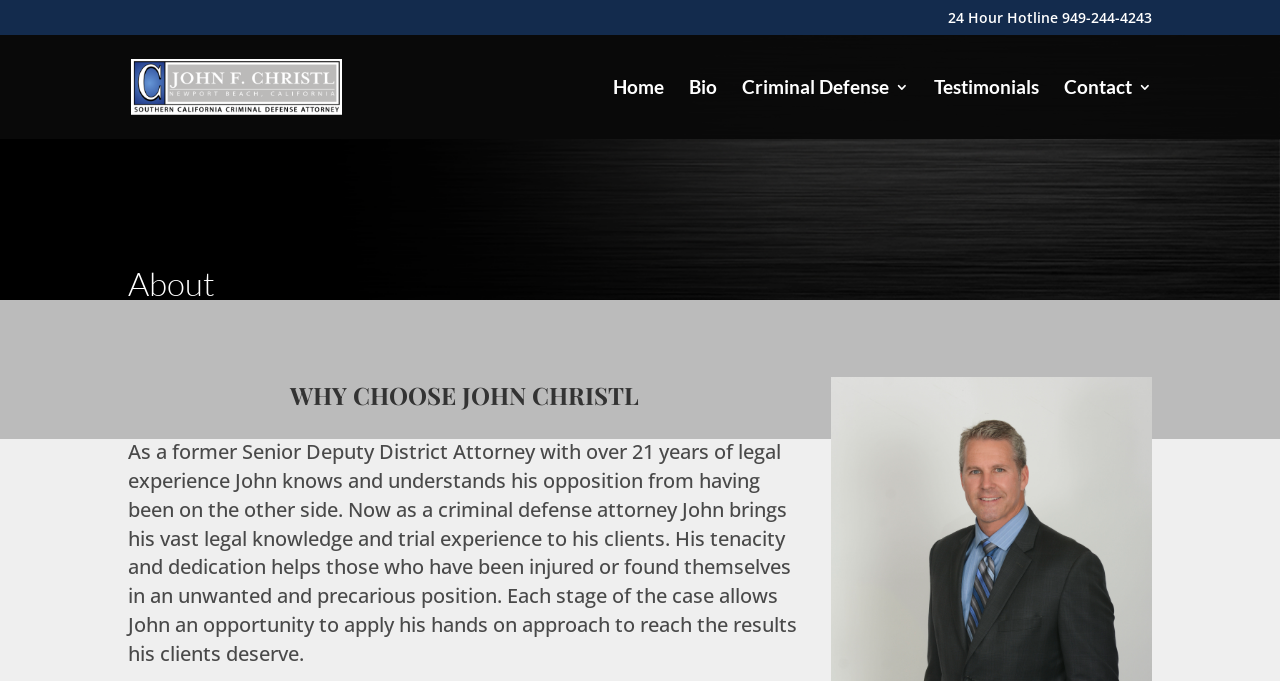Determine the bounding box coordinates for the UI element described. Format the coordinates as (top-left x, top-left y, bottom-right x, bottom-right y) and ensure all values are between 0 and 1. Element description: Criminal Defense

[0.58, 0.117, 0.71, 0.204]